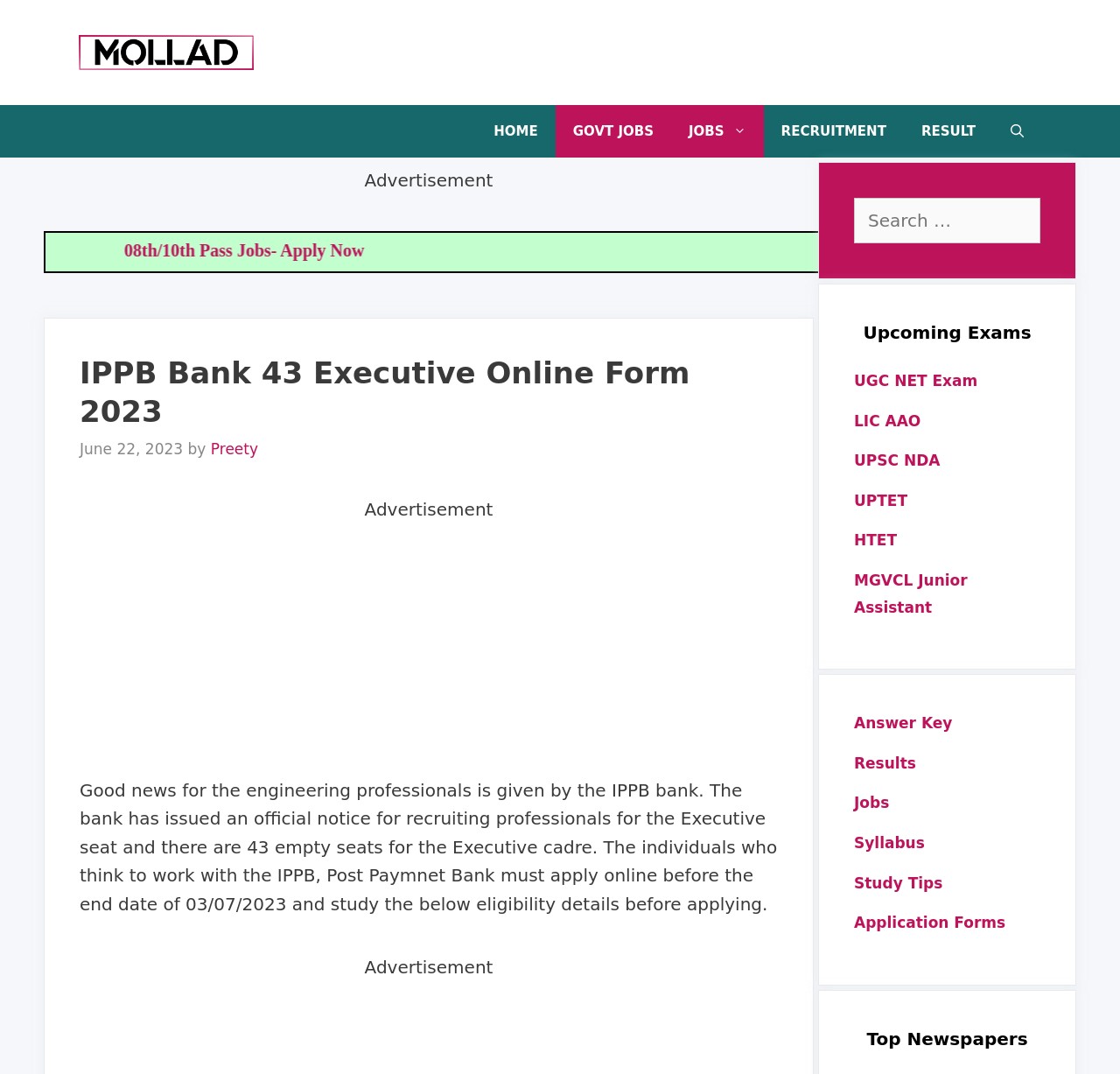Respond with a single word or phrase to the following question:
What is the number of empty seats for the Executive cadre?

43